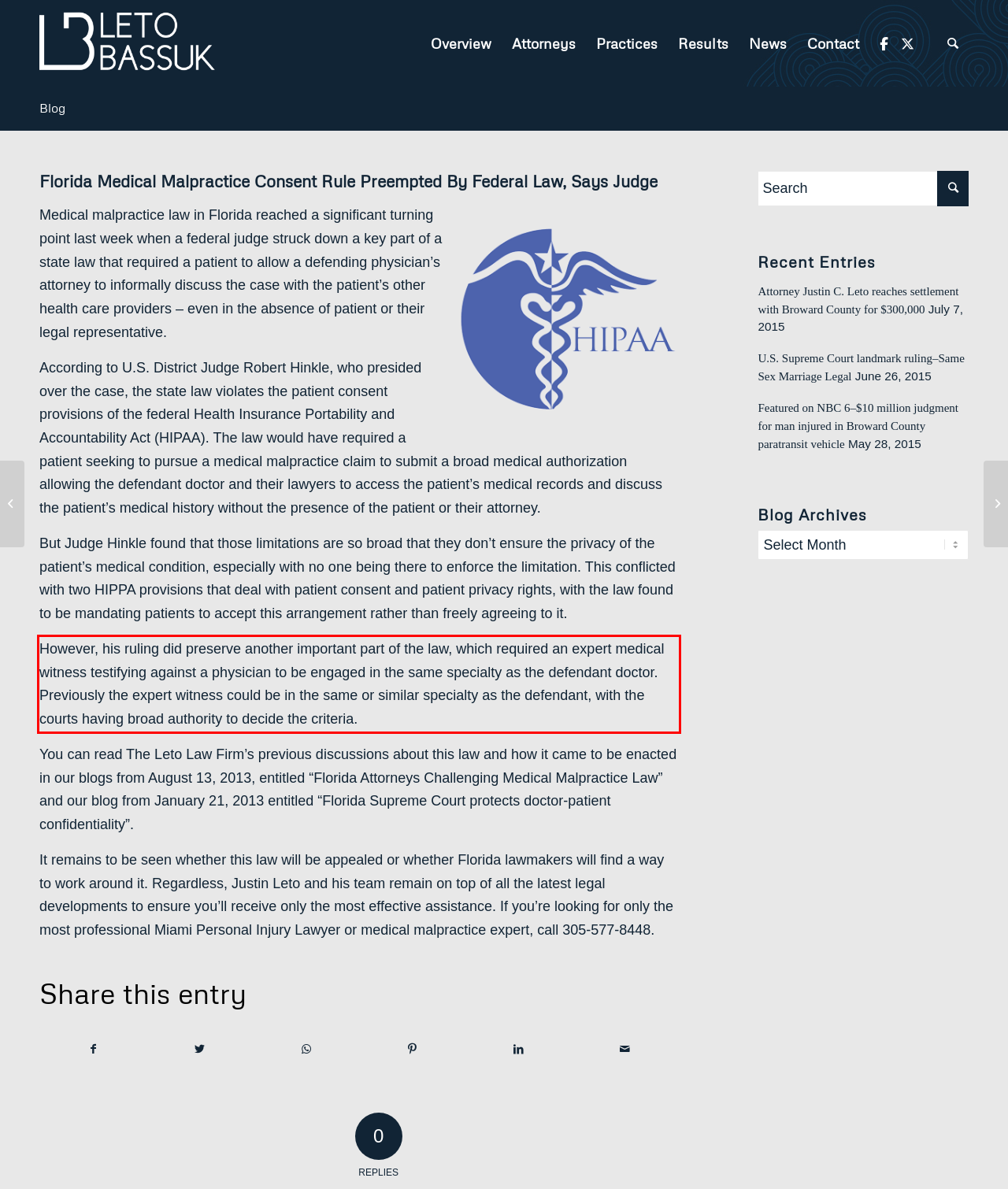Identify the text inside the red bounding box in the provided webpage screenshot and transcribe it.

However, his ruling did preserve another important part of the law, which required an expert medical witness testifying against a physician to be engaged in the same specialty as the defendant doctor. Previously the expert witness could be in the same or similar specialty as the defendant, with the courts having broad authority to decide the criteria.